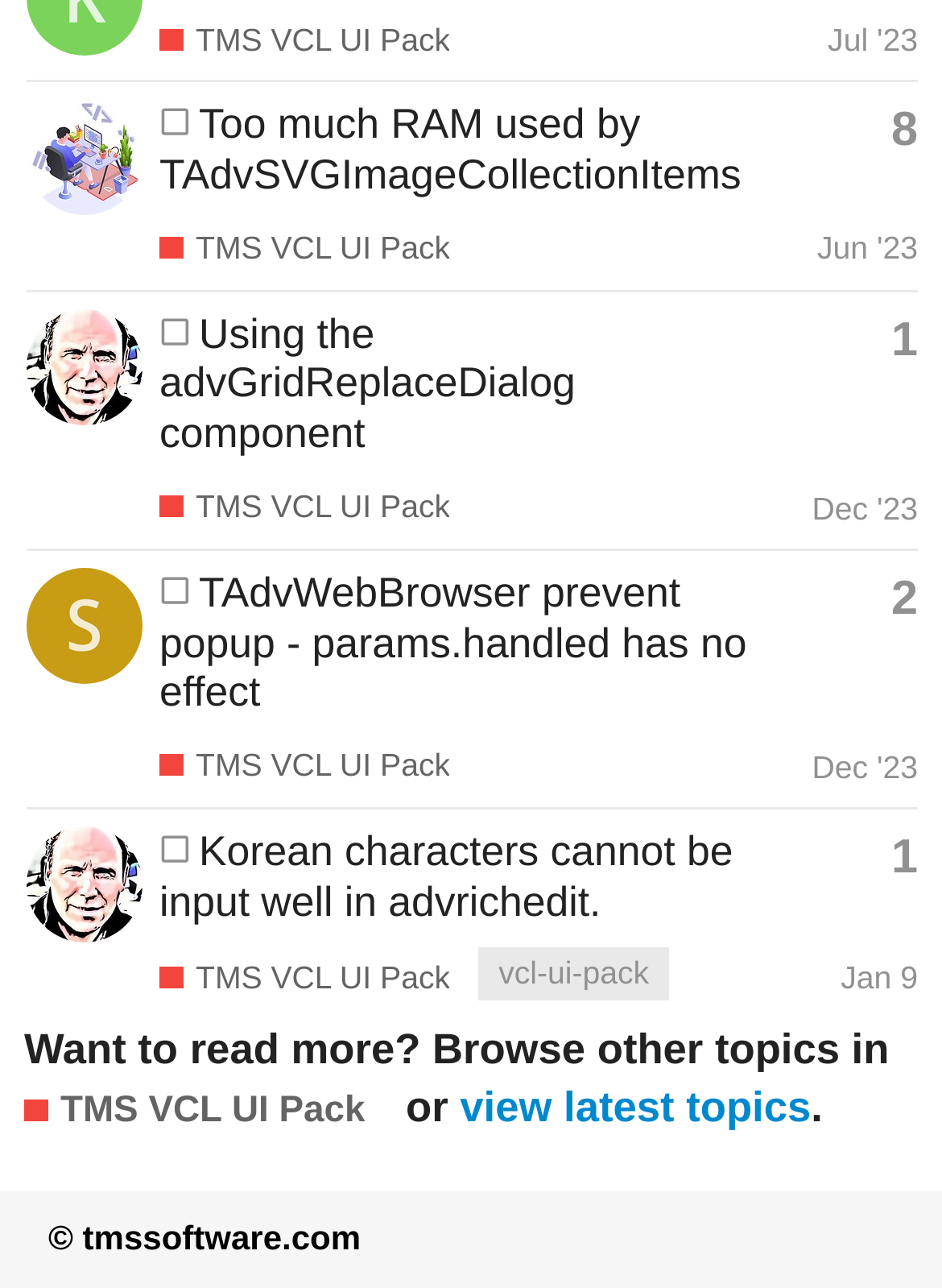What is the name of the bundle of VCL UI controls?
Please ensure your answer to the question is detailed and covers all necessary aspects.

The name of the bundle of VCL UI controls is mentioned in the link 'TMS VCL UI Pack' which appears multiple times on the webpage, along with a description of the bundle.